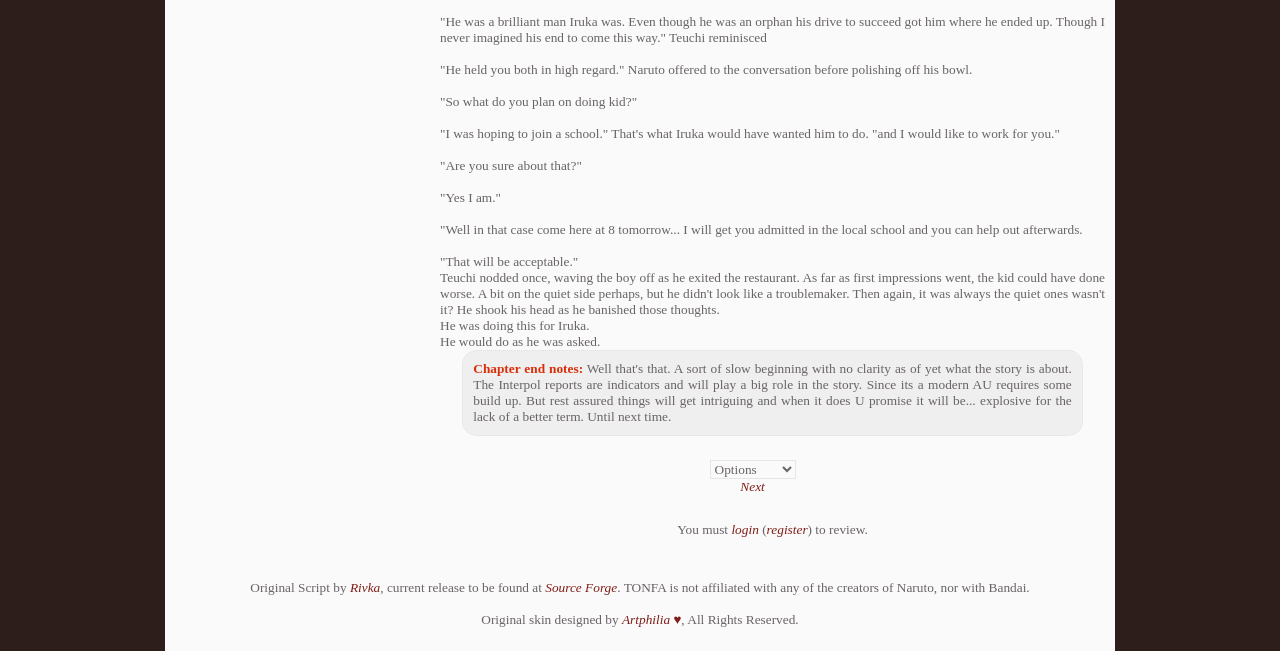Who designed the original skin?
Provide a fully detailed and comprehensive answer to the question.

The original skin was designed by Artphilia, as mentioned at the bottom of the webpage.